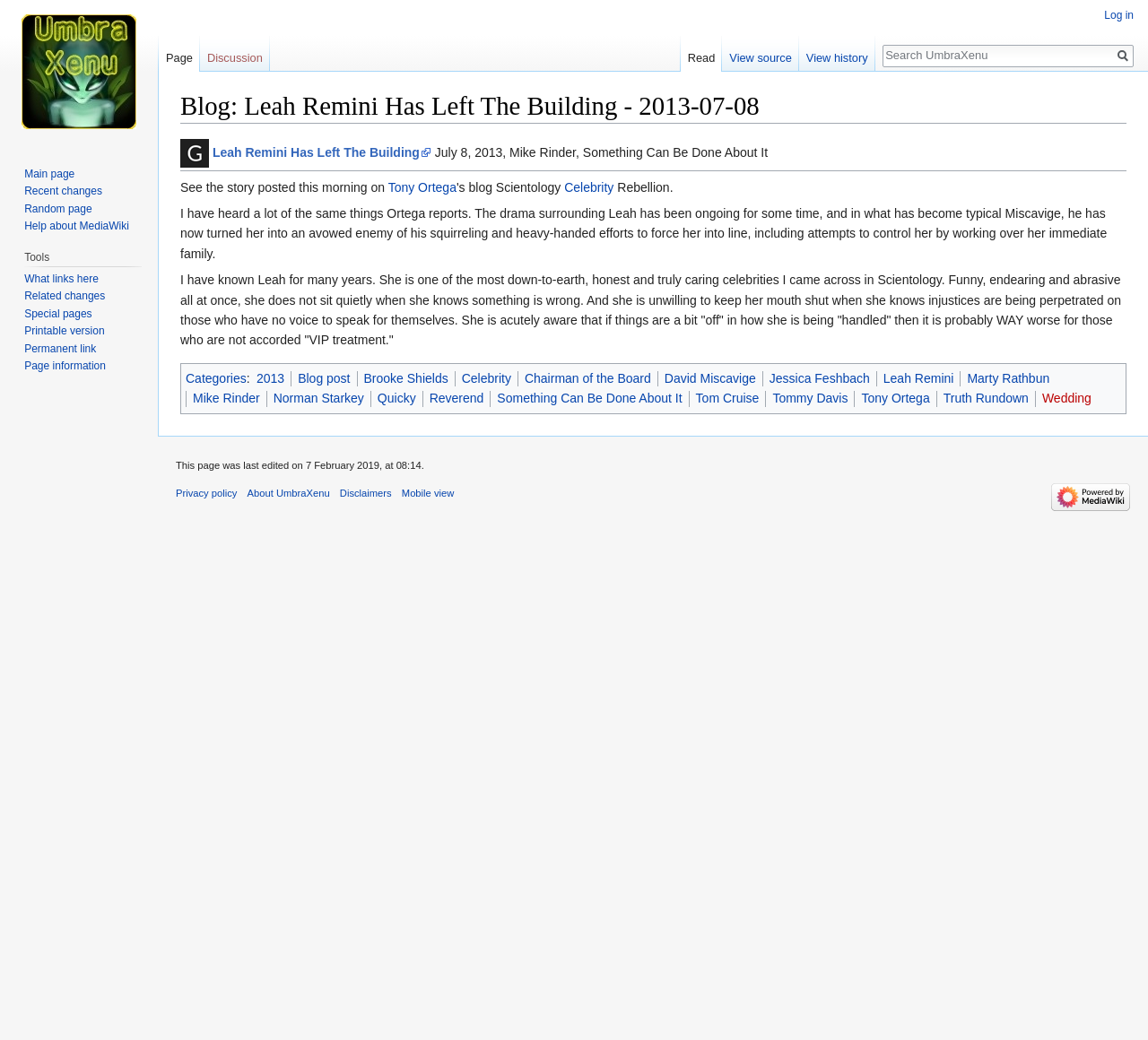Show the bounding box coordinates for the HTML element as described: "Chairman of the Board".

[0.457, 0.357, 0.567, 0.371]